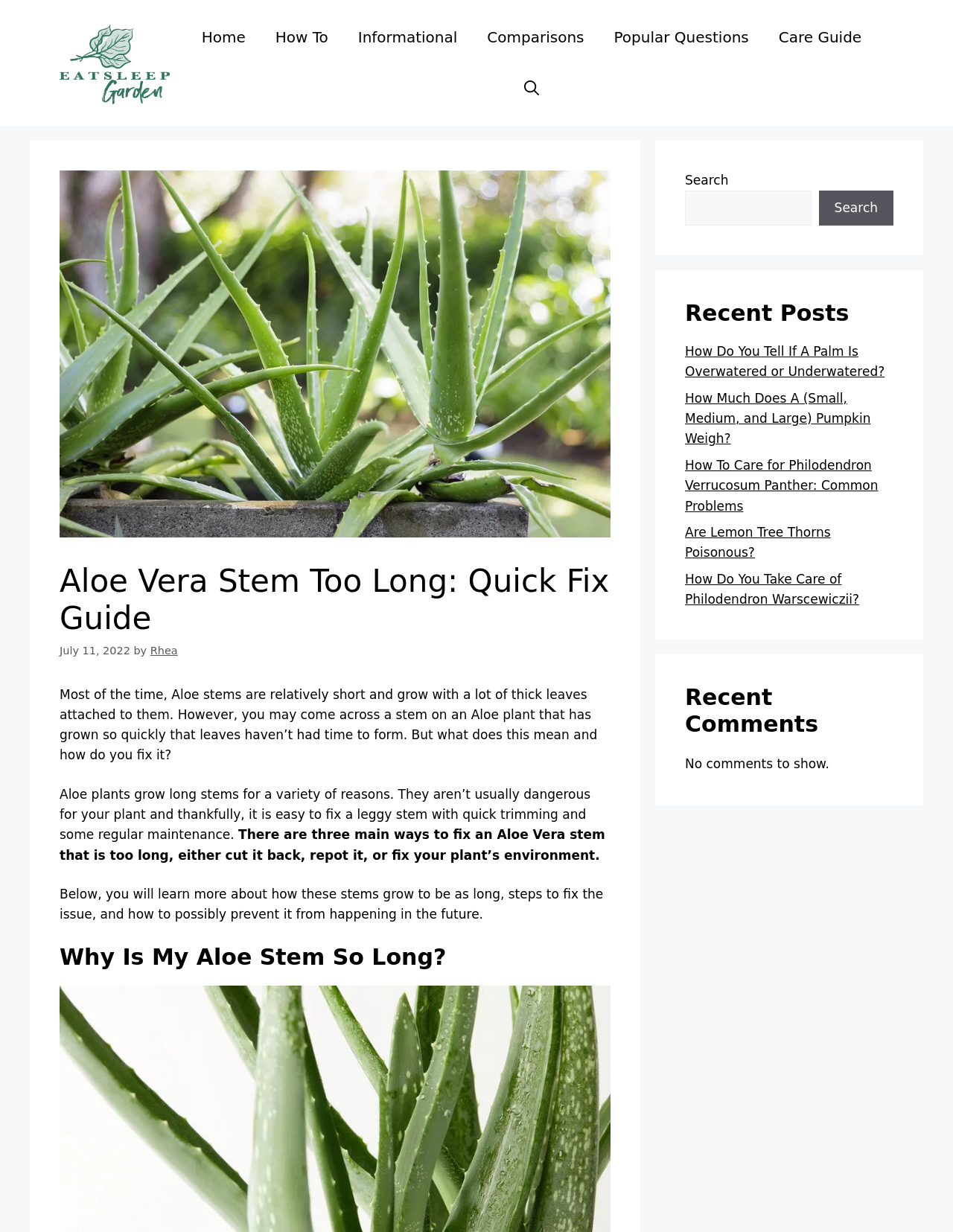Locate the bounding box coordinates of the element that needs to be clicked to carry out the instruction: "Click the 'Care Guide' link". The coordinates should be given as four float numbers ranging from 0 to 1, i.e., [left, top, right, bottom].

[0.801, 0.012, 0.92, 0.048]